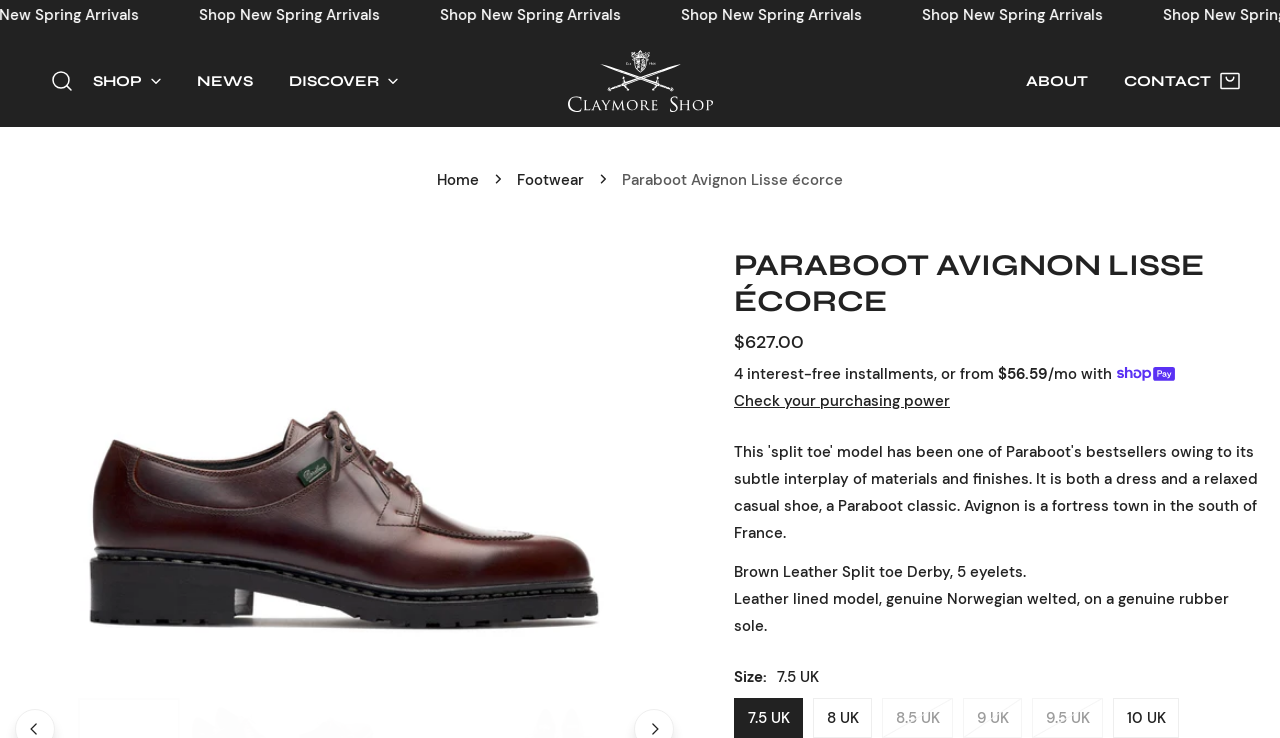Please identify the coordinates of the bounding box for the clickable region that will accomplish this instruction: "Discover more".

[0.212, 0.078, 0.325, 0.142]